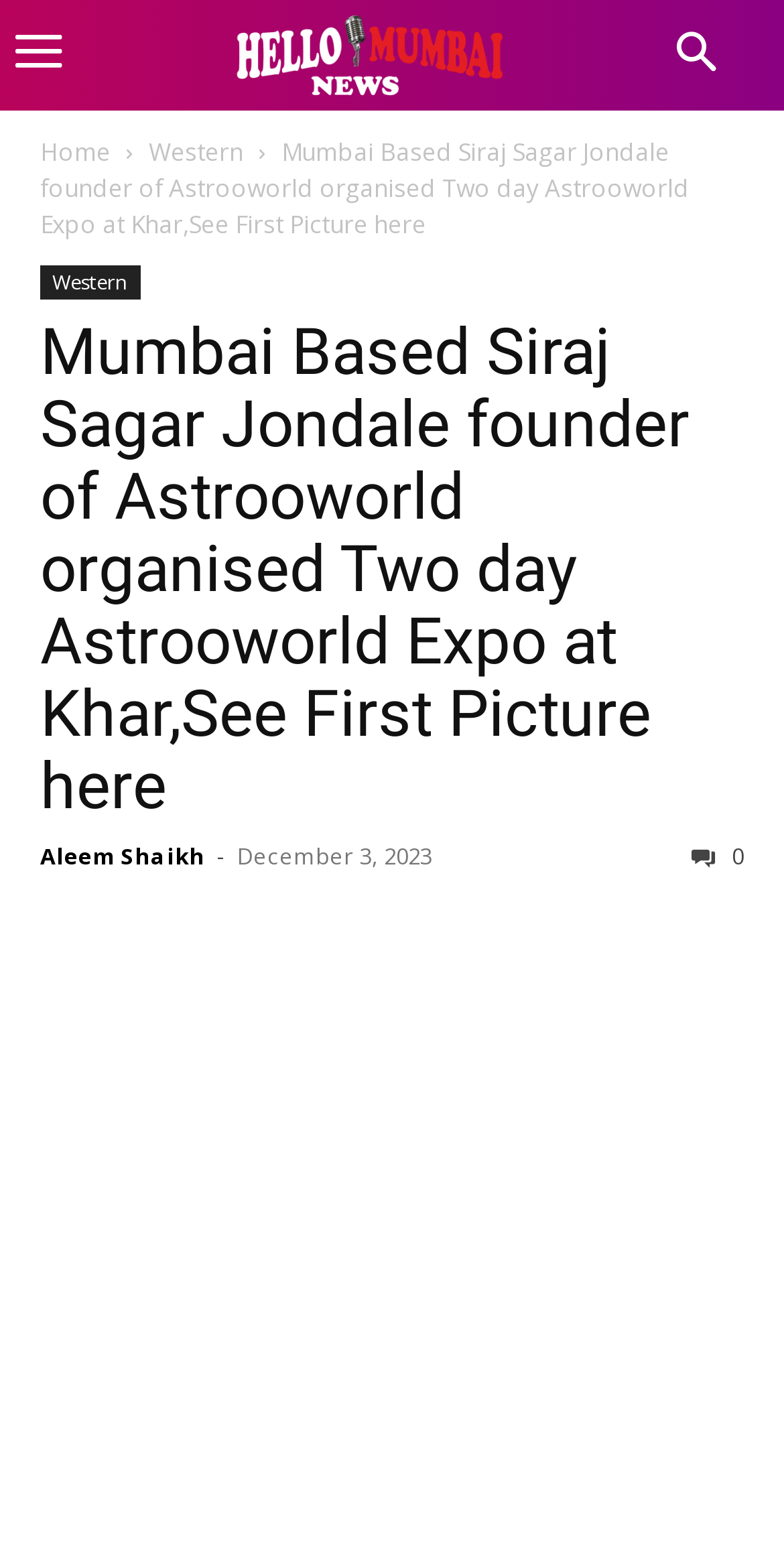Find the bounding box coordinates for the UI element that matches this description: "Facebook".

[0.051, 0.584, 0.154, 0.636]